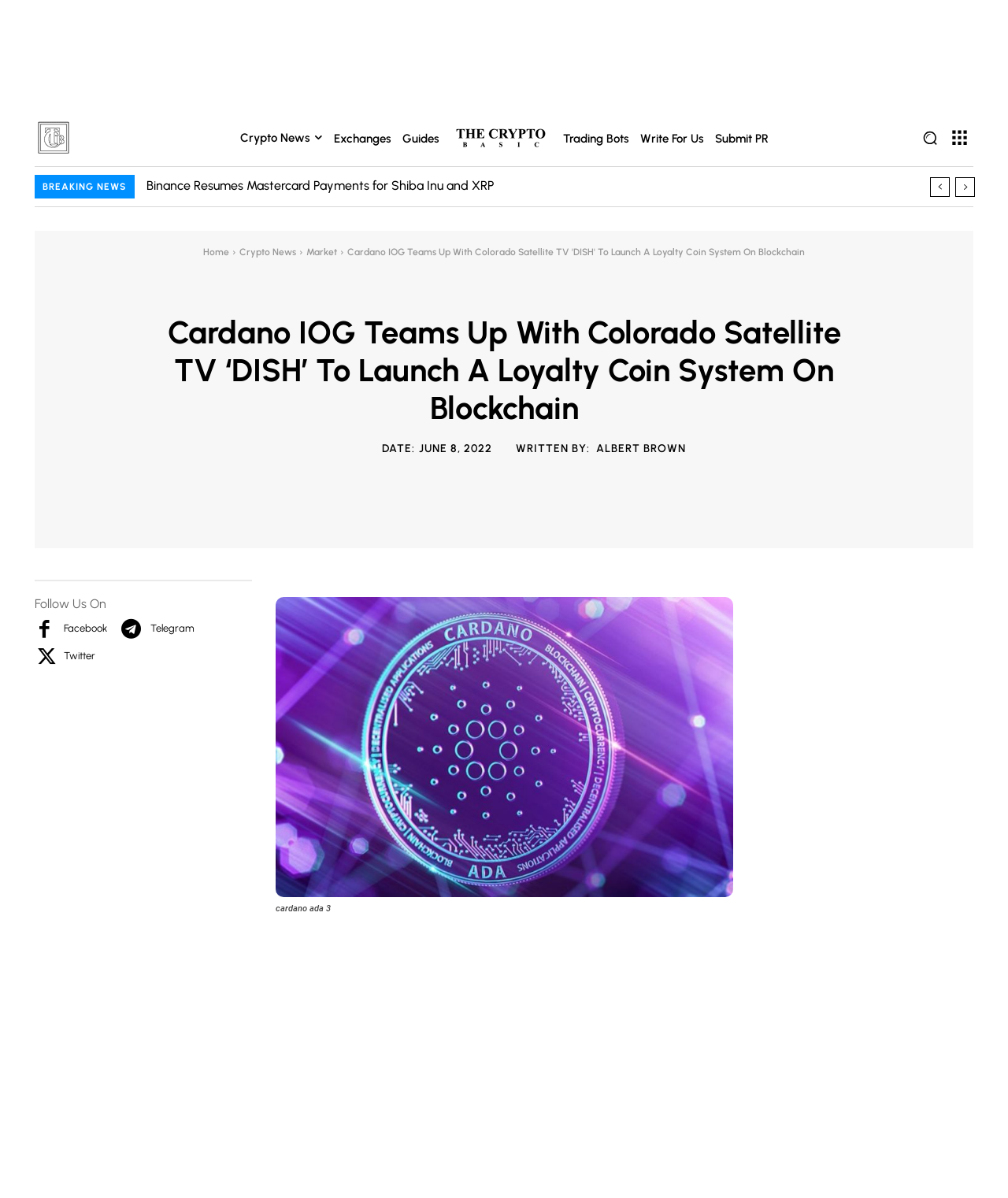Please find the bounding box coordinates of the clickable region needed to complete the following instruction: "Learn more about 'Cardano IOG Teams Up With Colorado Satellite TV ‘DISH’ To Launch A Loyalty Coin System On Blockchain'". The bounding box coordinates must consist of four float numbers between 0 and 1, i.e., [left, top, right, bottom].

[0.144, 0.262, 0.856, 0.356]